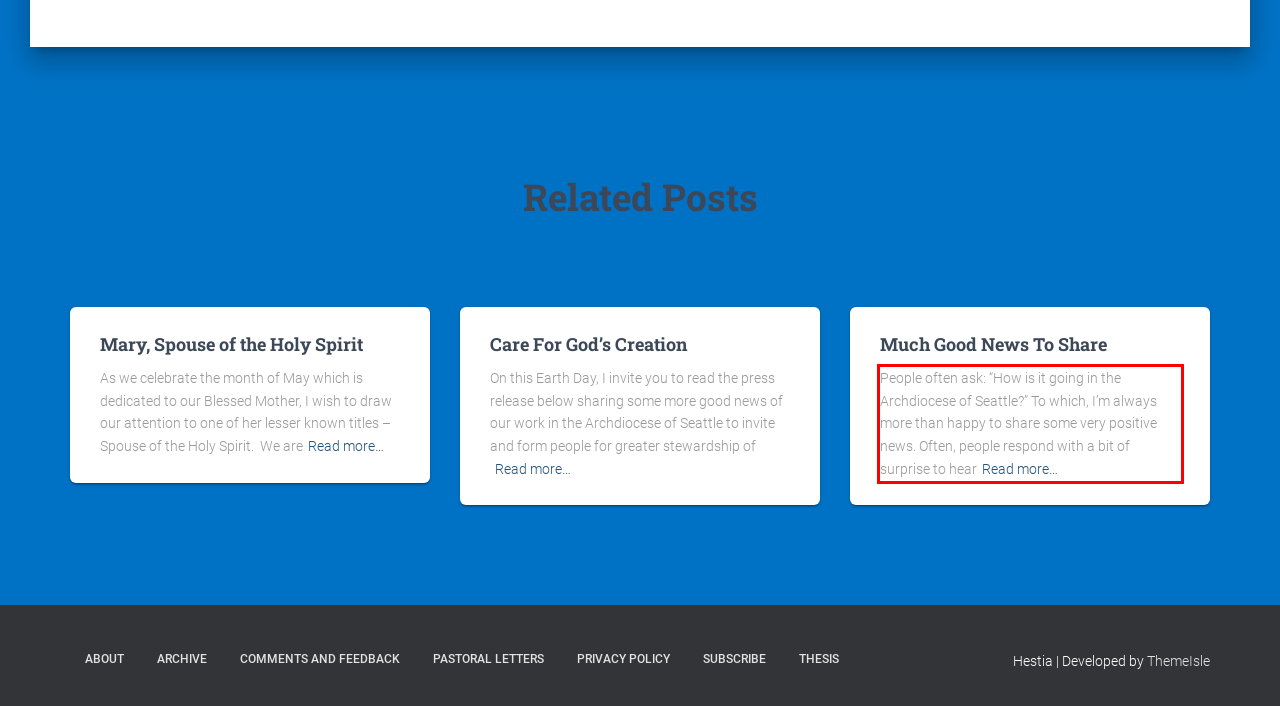You have a screenshot of a webpage where a UI element is enclosed in a red rectangle. Perform OCR to capture the text inside this red rectangle.

People often ask: “How is it going in the Archdiocese of Seattle?” To which, I’m always more than happy to share some very positive news. Often, people respond with a bit of surprise to hearRead more…